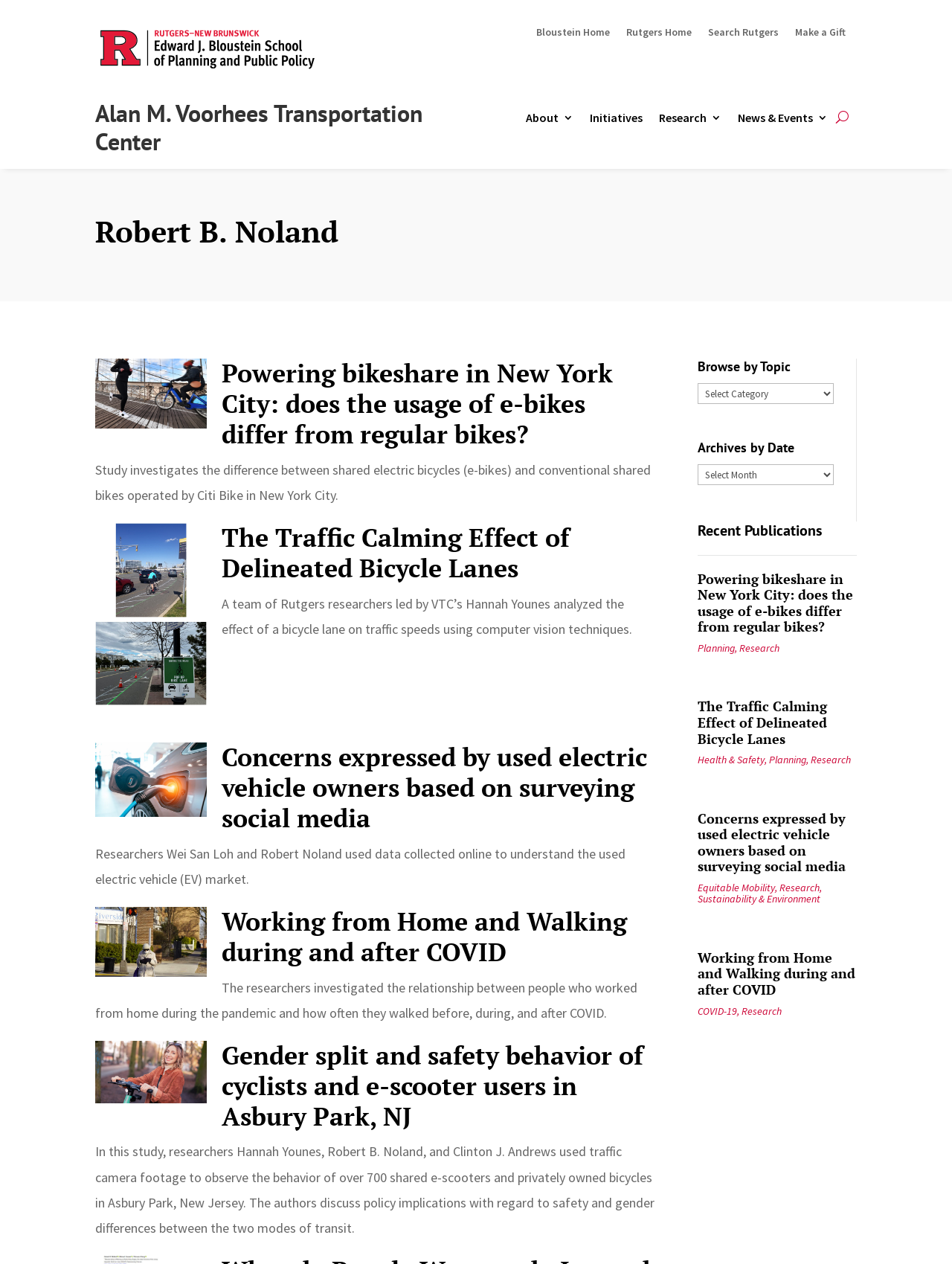Determine the bounding box coordinates for the area that needs to be clicked to fulfill this task: "Click on the 'Bloustein Home' link". The coordinates must be given as four float numbers between 0 and 1, i.e., [left, top, right, bottom].

[0.563, 0.021, 0.641, 0.034]